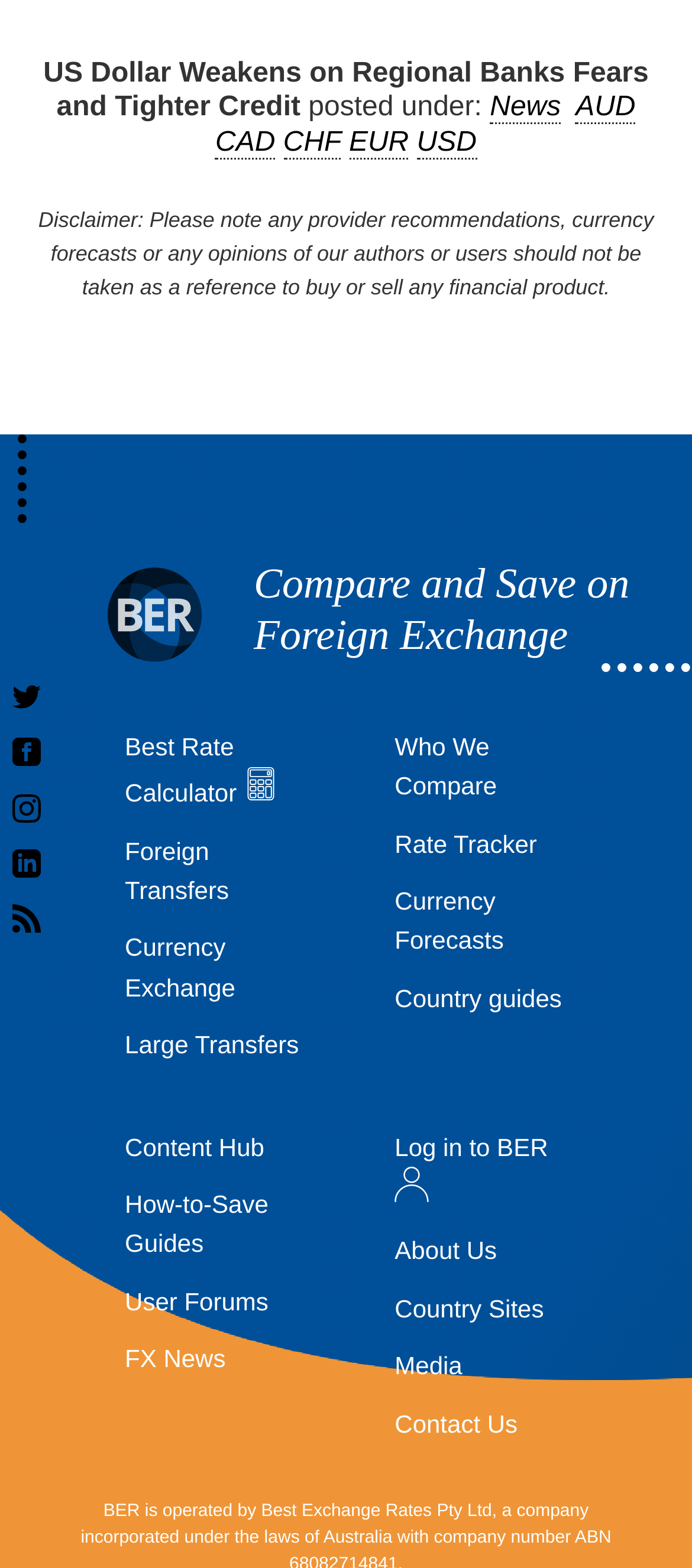What is the disclaimer at the bottom of the page about?
Answer the question with as much detail as possible.

The disclaimer at the bottom of the page states that any provider recommendations, currency forecasts, or opinions of authors or users should not be taken as a reference to buy or sell any financial product. This suggests that the website is providing a platform for users to access information and resources, but is not providing personalized investment advice.